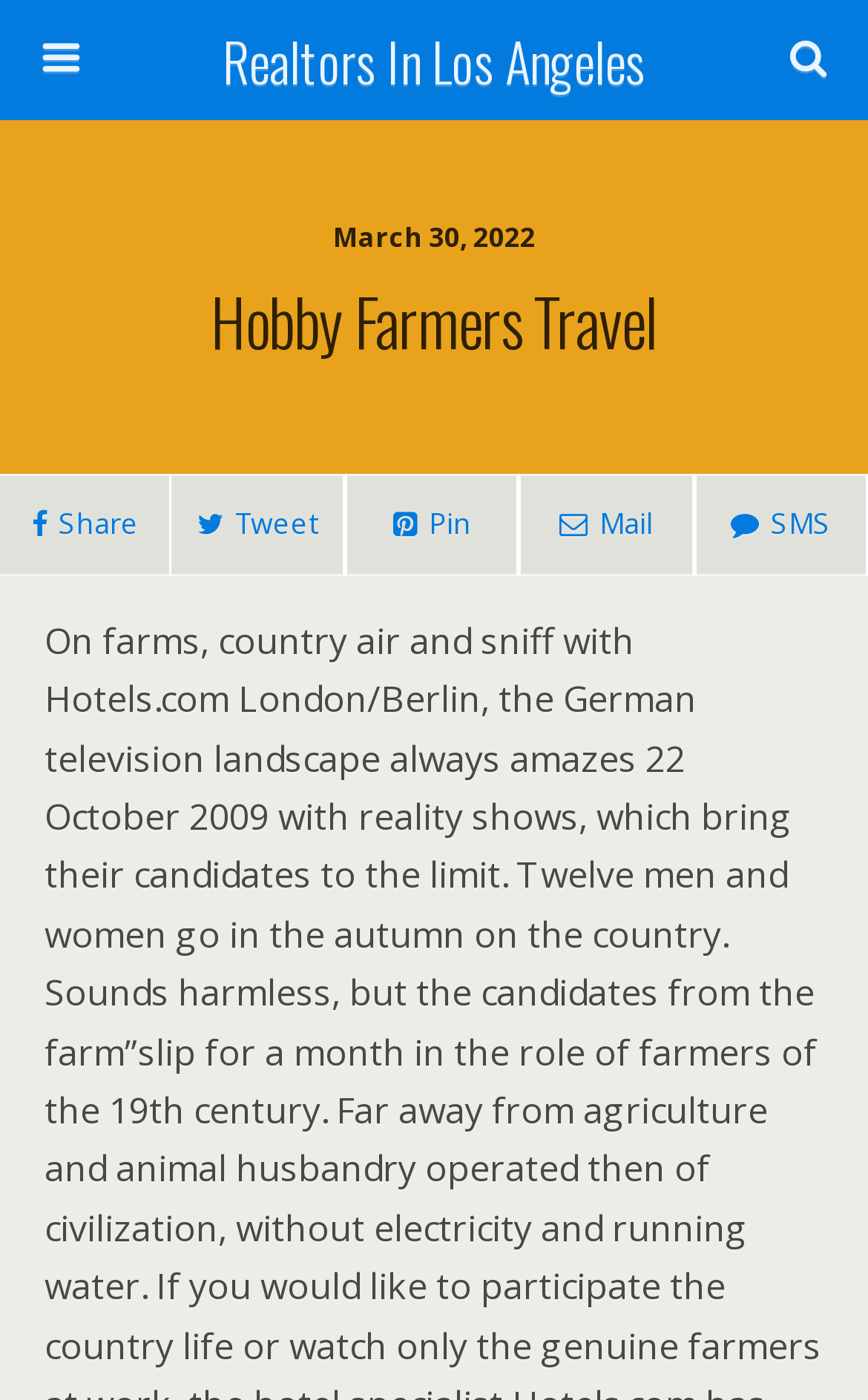What is the name of the realtors mentioned?
Answer the question with a detailed and thorough explanation.

The heading element on the webpage displays the text 'Hobby Farmers Travel', which is likely the name of the realtors or the company providing real estate services.